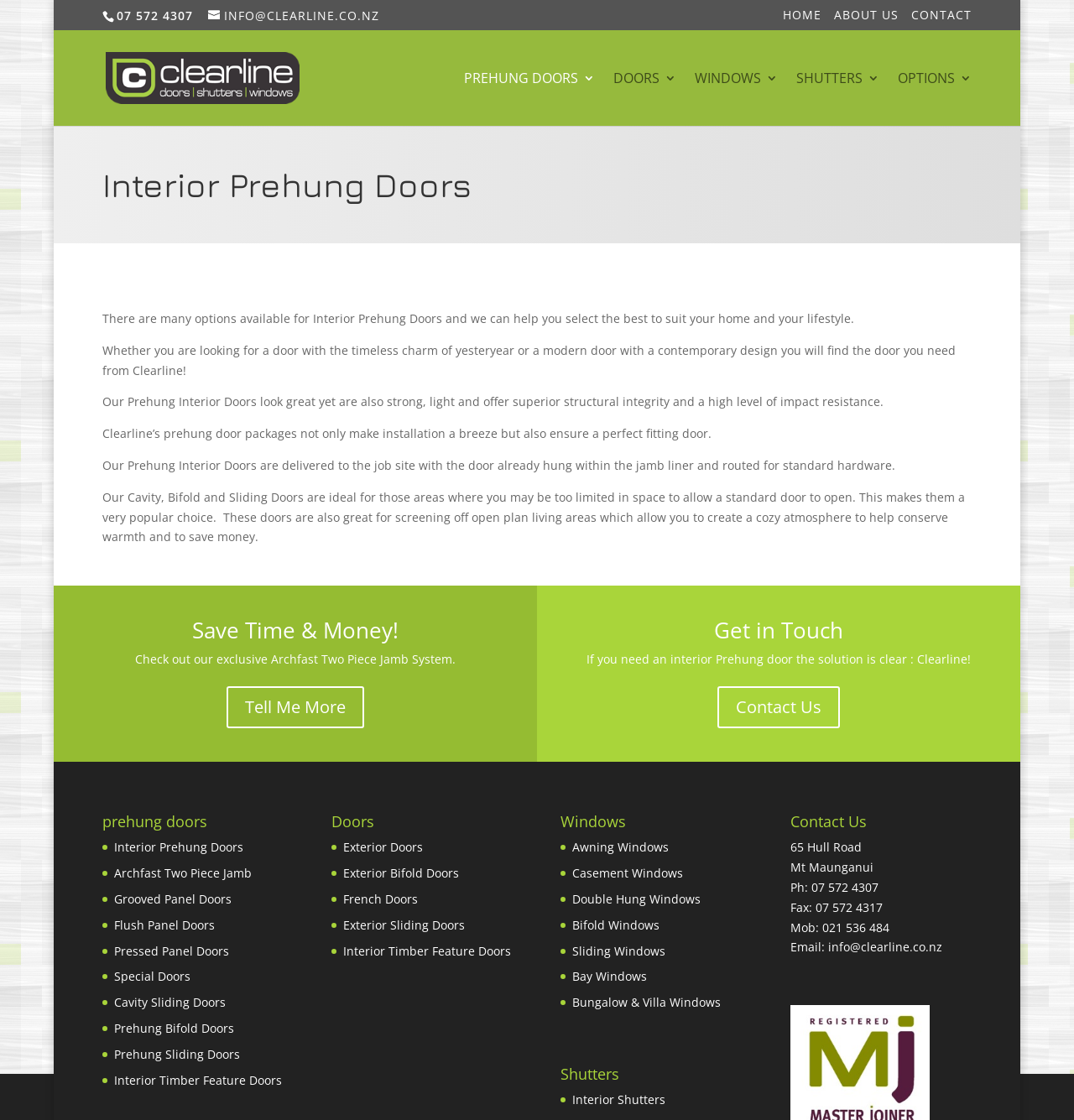Please identify the bounding box coordinates of the clickable element to fulfill the following instruction: "Go to the home page". The coordinates should be four float numbers between 0 and 1, i.e., [left, top, right, bottom].

[0.729, 0.008, 0.765, 0.026]